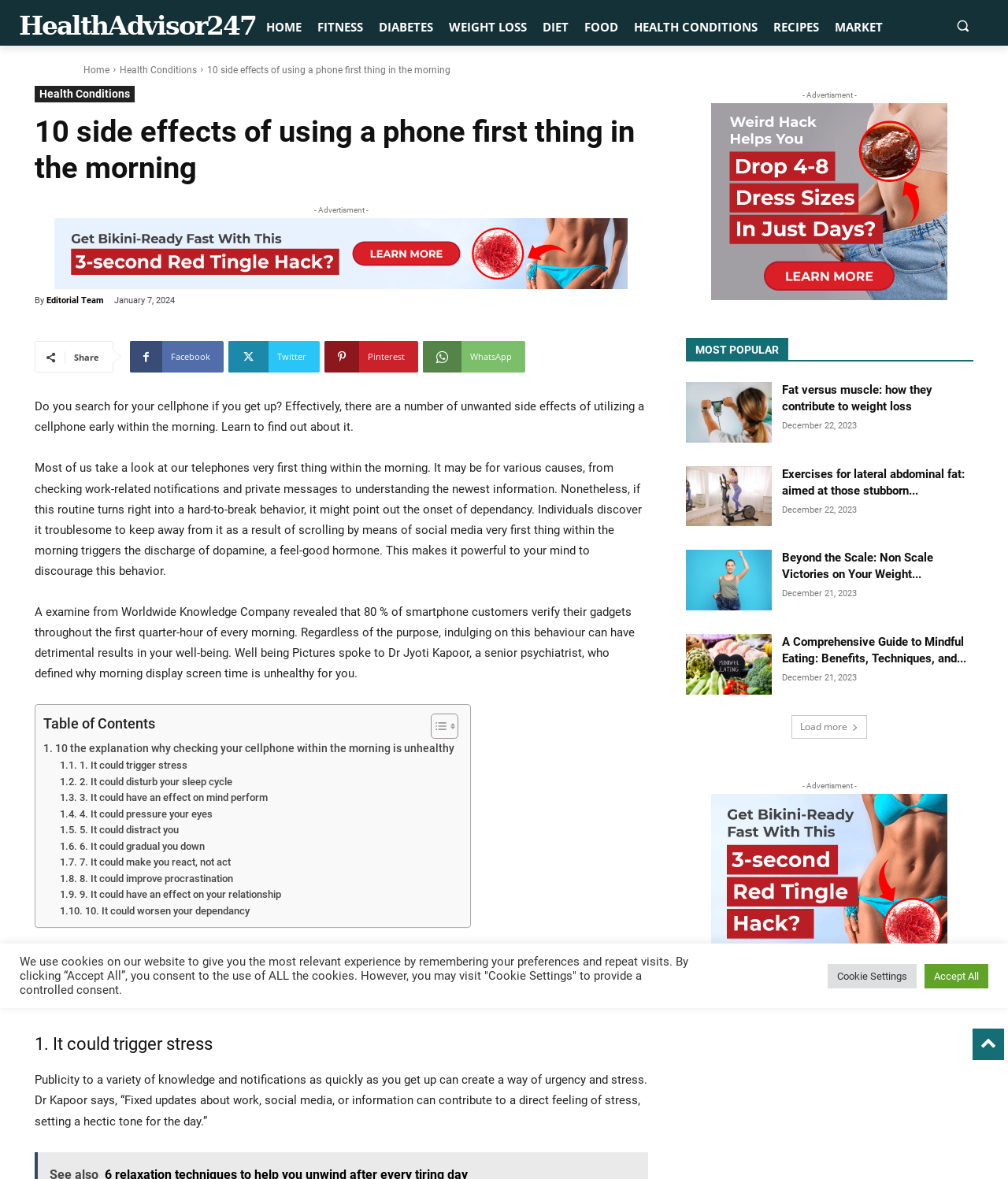Examine the image and give a thorough answer to the following question:
What percentage of smartphone users check their devices within the first 15 minutes of waking up?

According to the article, a study by Worldwide Data Company found that 80% of smartphone users check their devices within the first 15 minutes of waking up, which can have detrimental effects on their well-being.